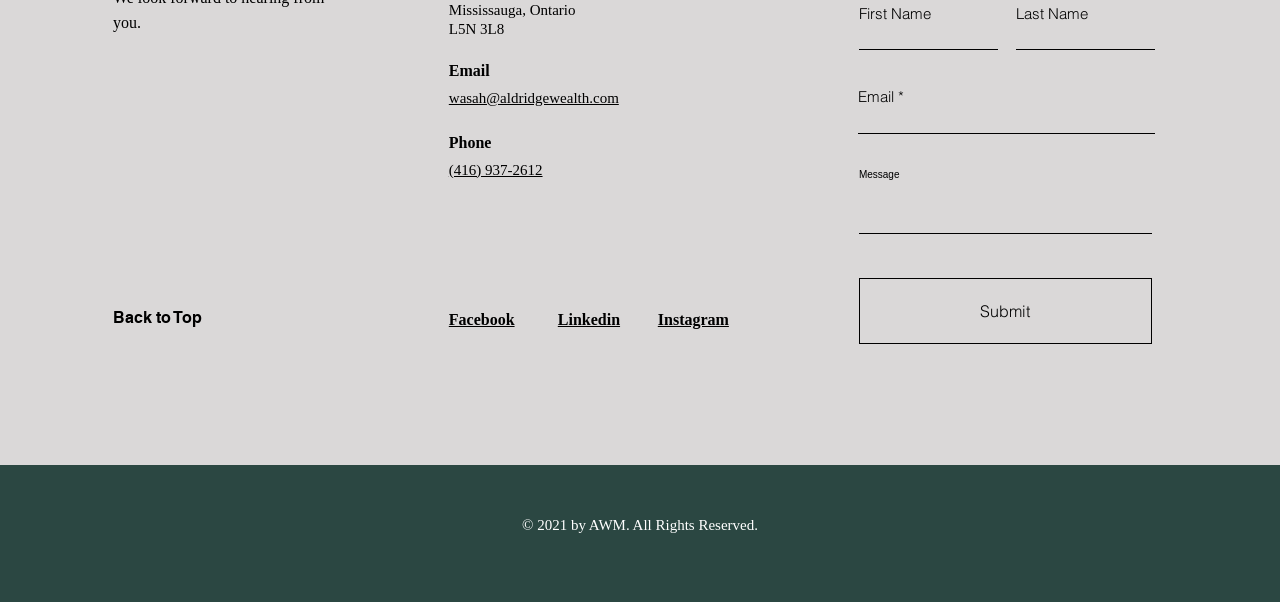Provide a single word or phrase answer to the question: 
What is the phone number of the contact?

(416) 937-2612